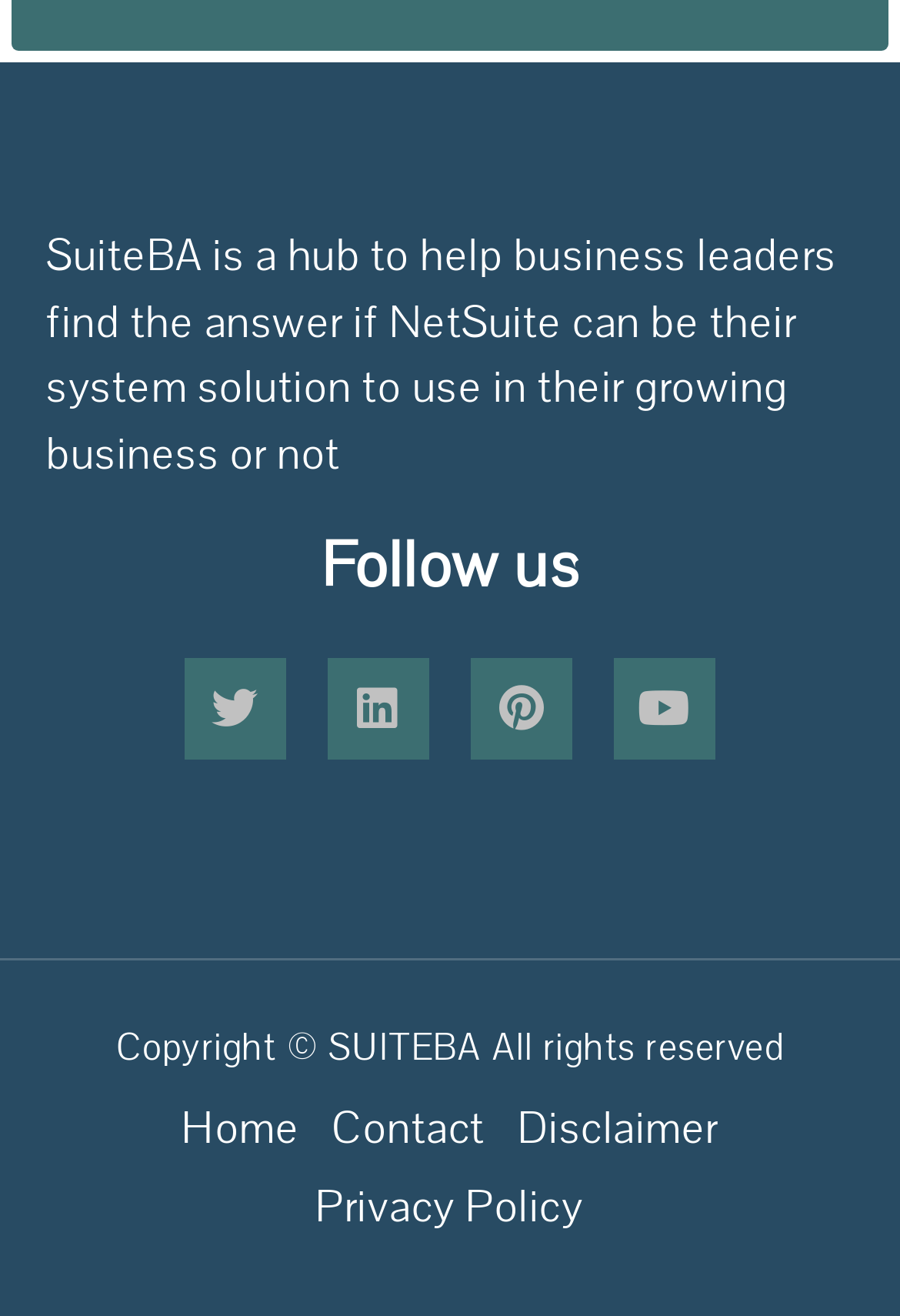Please answer the following question using a single word or phrase: 
What is the purpose of SuiteBA?

Help business leaders